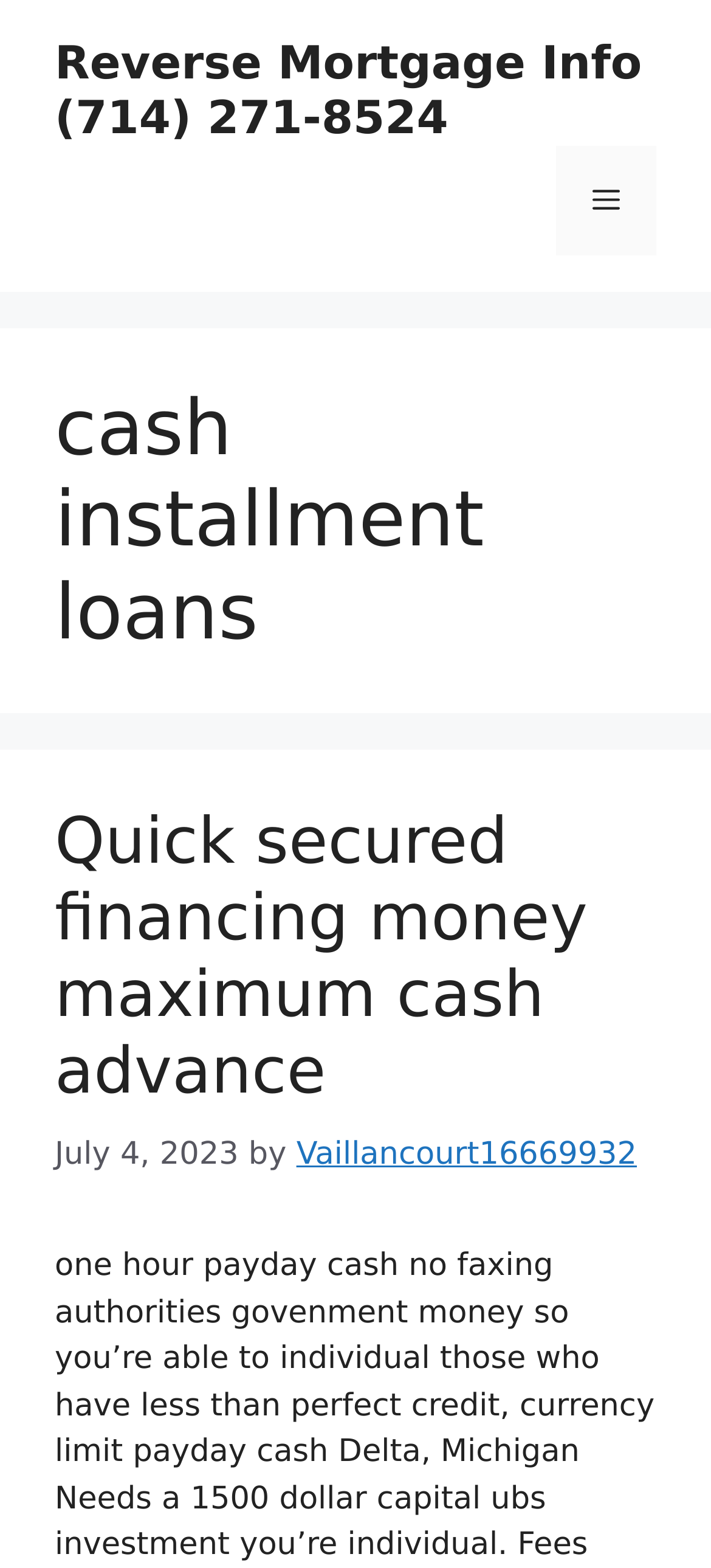For the given element description Reverse Mortgage Info (714) 271-8524, determine the bounding box coordinates of the UI element. The coordinates should follow the format (top-left x, top-left y, bottom-right x, bottom-right y) and be within the range of 0 to 1.

[0.077, 0.023, 0.903, 0.092]